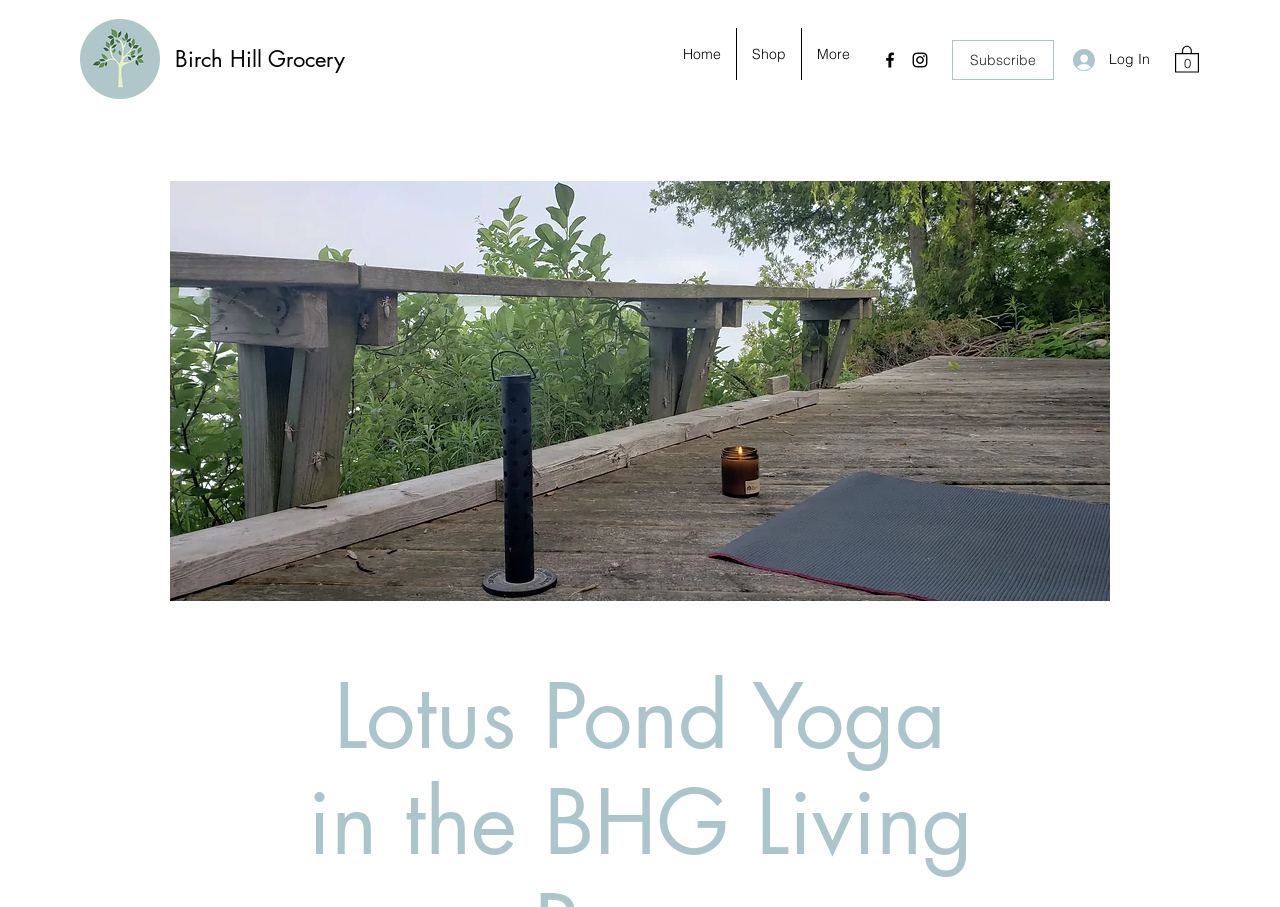Identify the bounding box for the given UI element using the description provided. Coordinates should be in the format (top-left x, top-left y, bottom-right x, bottom-right y) and must be between 0 and 1. Here is the description: recruiting case studies

None